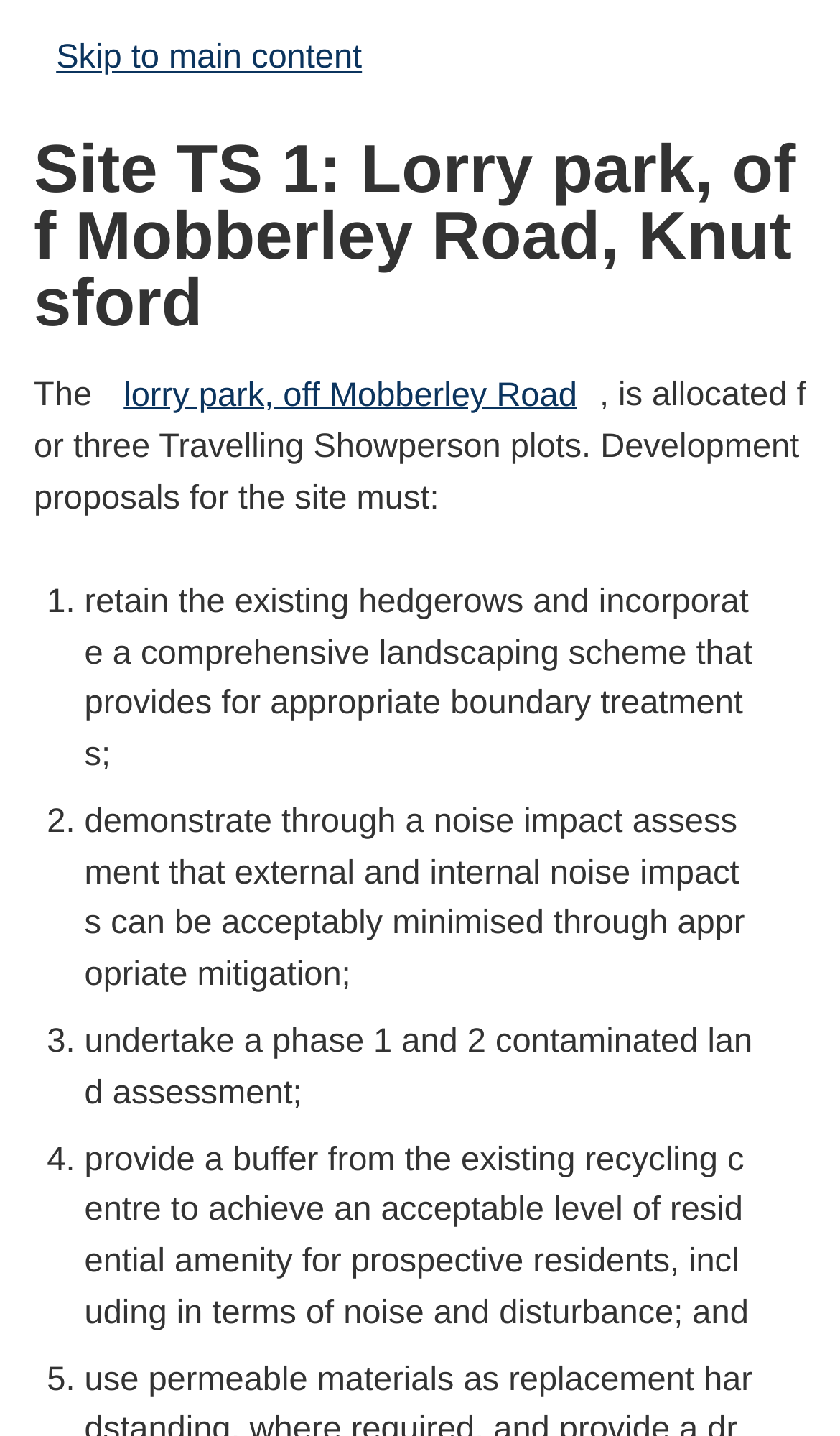What is the purpose of the noise impact assessment?
Carefully analyze the image and provide a detailed answer to the question.

The noise impact assessment is required to demonstrate that external and internal noise impacts can be acceptably minimised through appropriate mitigation, as stated in the second point of the development proposals for the site.